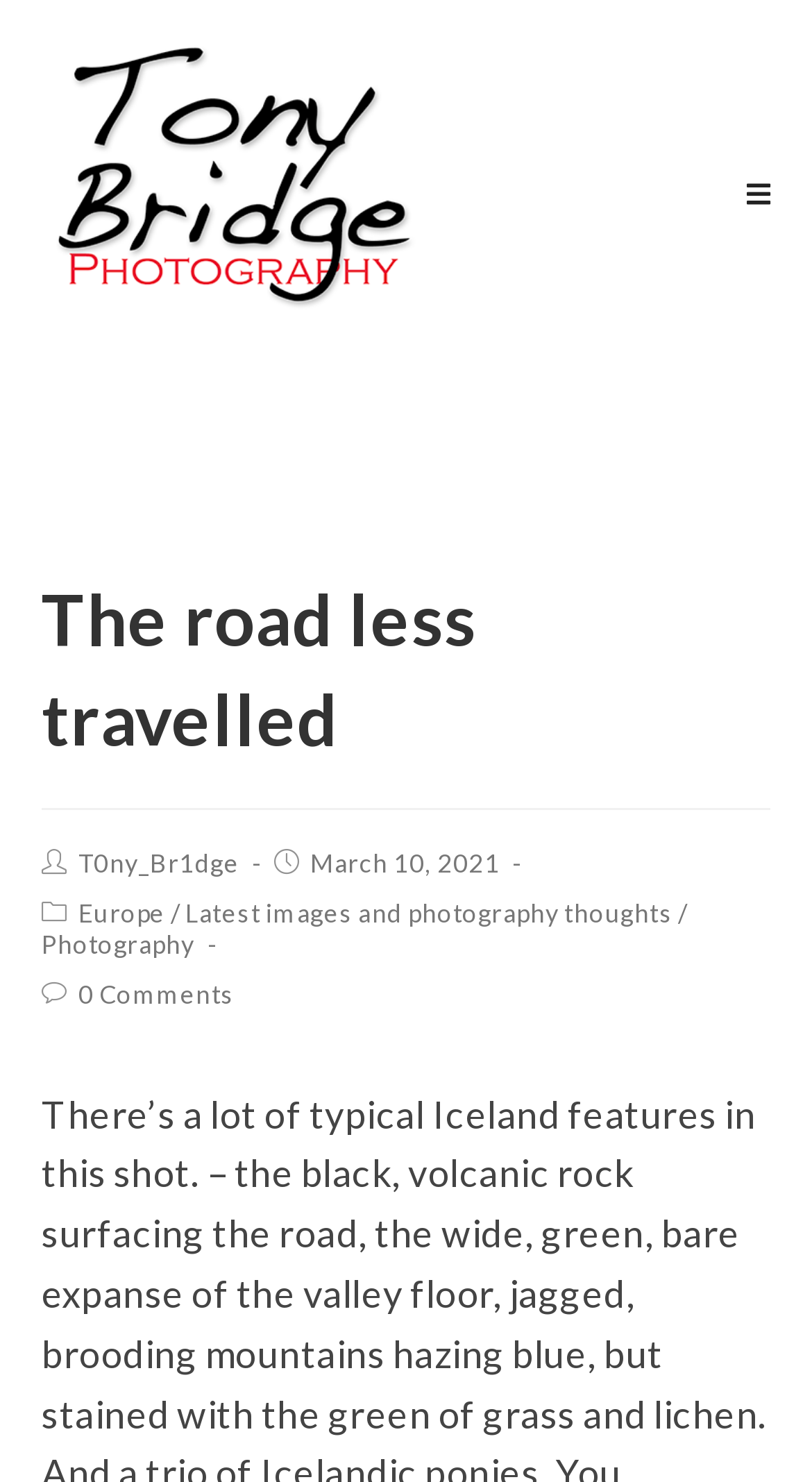What is the photographer's name?
Please provide a comprehensive answer based on the details in the screenshot.

The photographer's name can be found in the top-left corner of the webpage, where it says 'Tony Bridge Photography'. This is likely the photographer's name and website title.